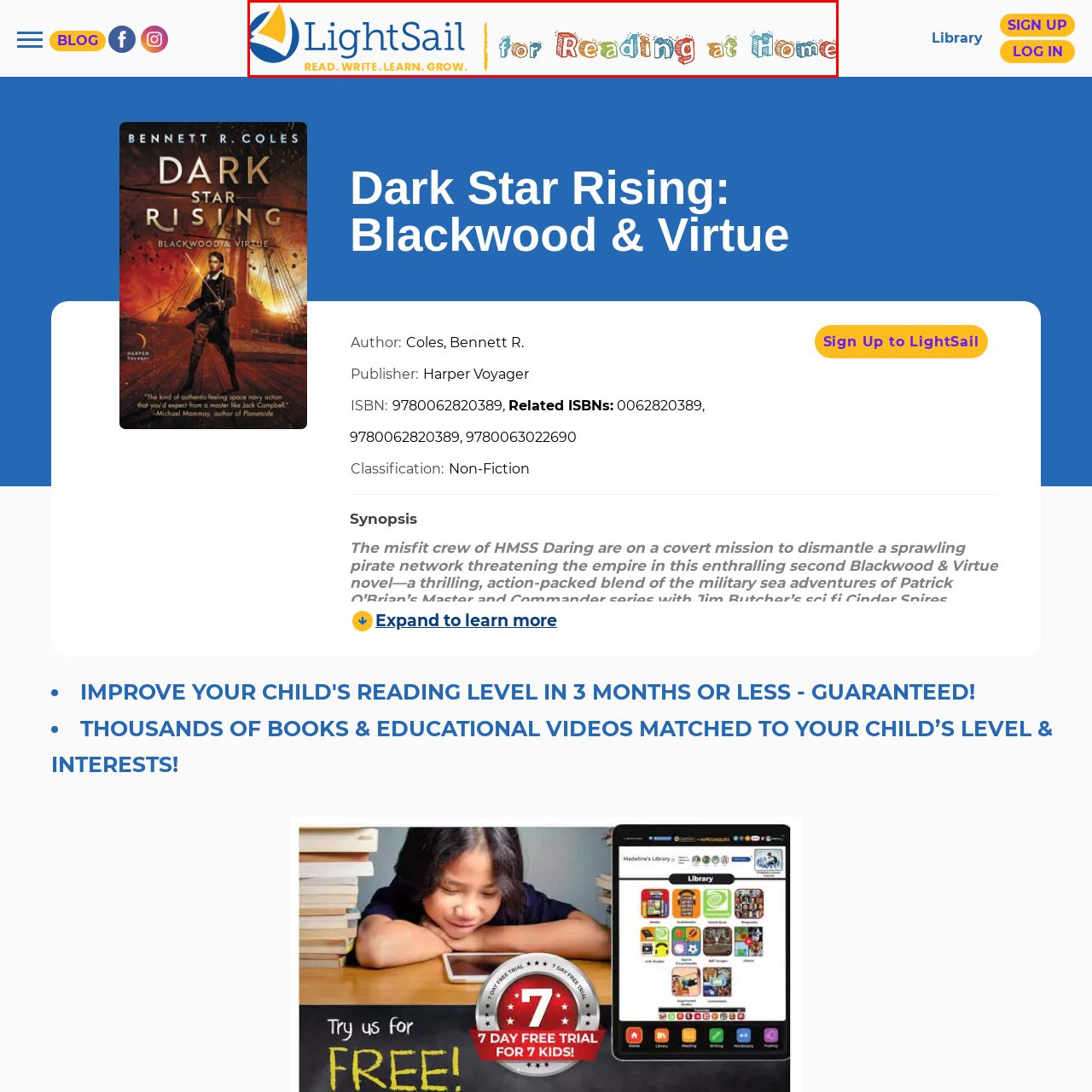What is the core mission of LightSail?
Analyze the image surrounded by the red bounding box and answer the question in detail.

The core mission of LightSail is to promote an enriching educational experience for readers of all ages, particularly in a home setting, as encapsulated in the text 'READ. WRITE. LEARN. GROW.' in a clean, blue typeface.